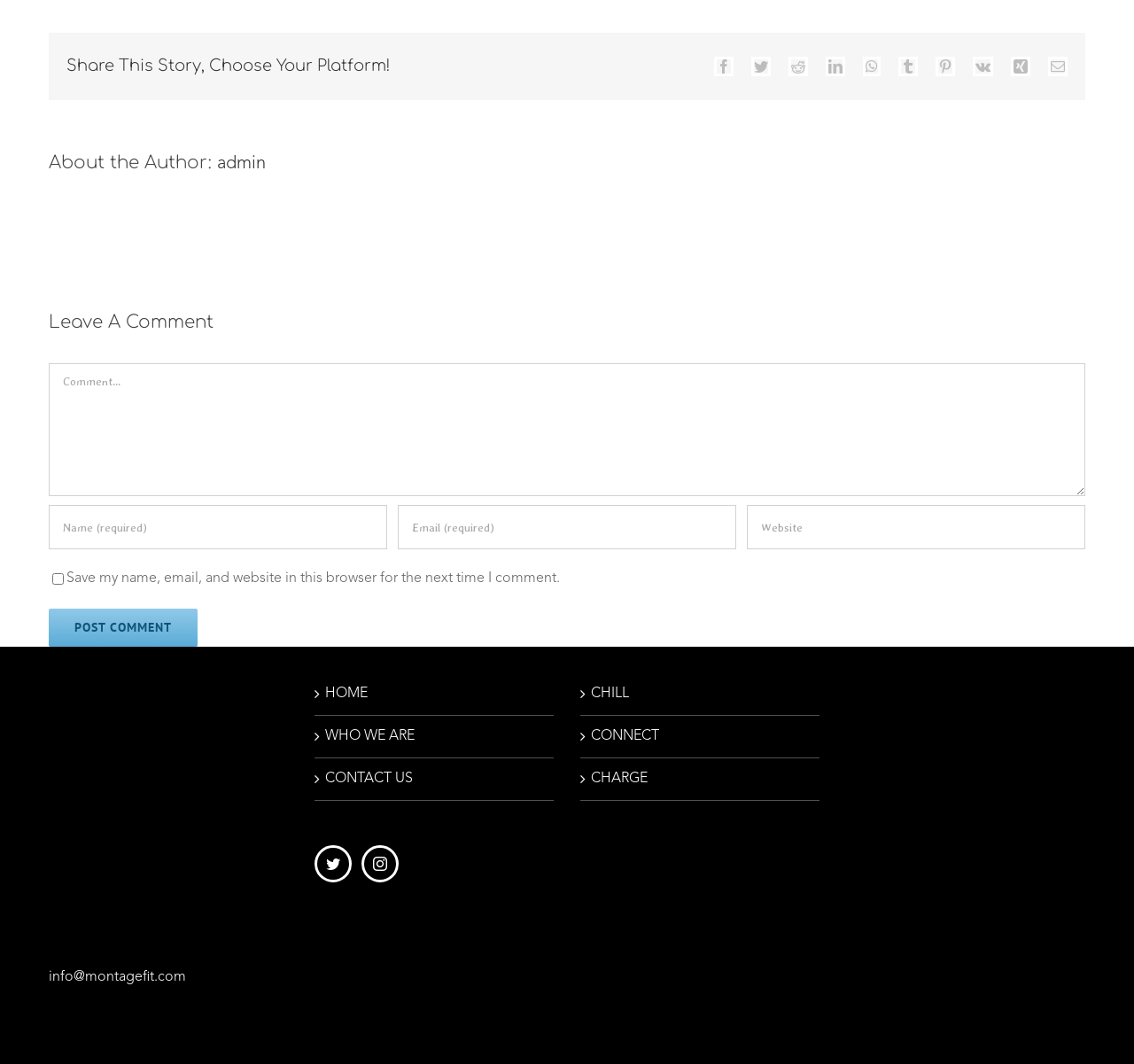Show the bounding box coordinates for the element that needs to be clicked to execute the following instruction: "Contact us via email". Provide the coordinates in the form of four float numbers between 0 and 1, i.e., [left, top, right, bottom].

[0.043, 0.912, 0.164, 0.925]